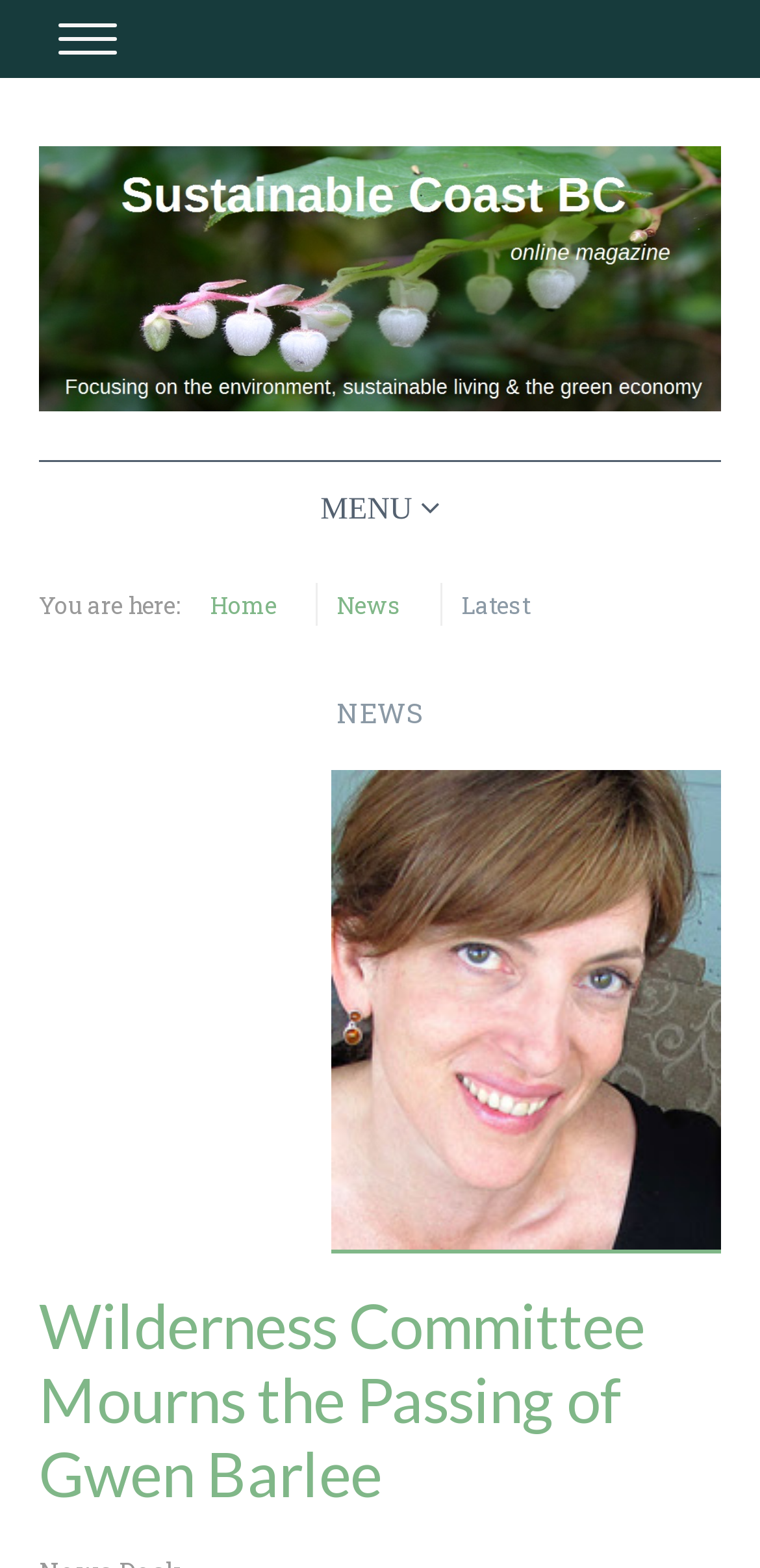Please mark the clickable region by giving the bounding box coordinates needed to complete this instruction: "view latest news".

[0.608, 0.376, 0.697, 0.395]